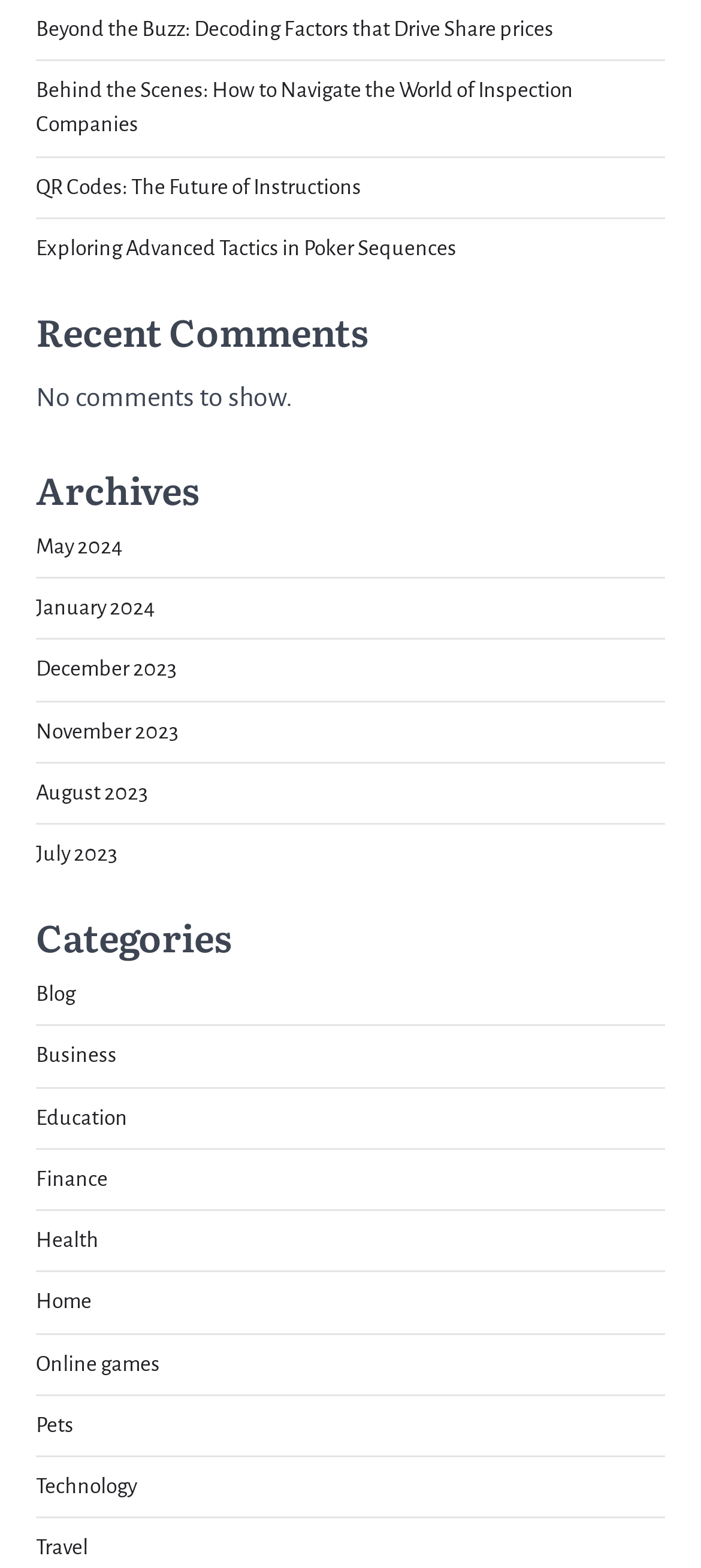Find the bounding box coordinates for the HTML element described as: "November 2023". The coordinates should consist of four float values between 0 and 1, i.e., [left, top, right, bottom].

[0.051, 0.459, 0.254, 0.474]